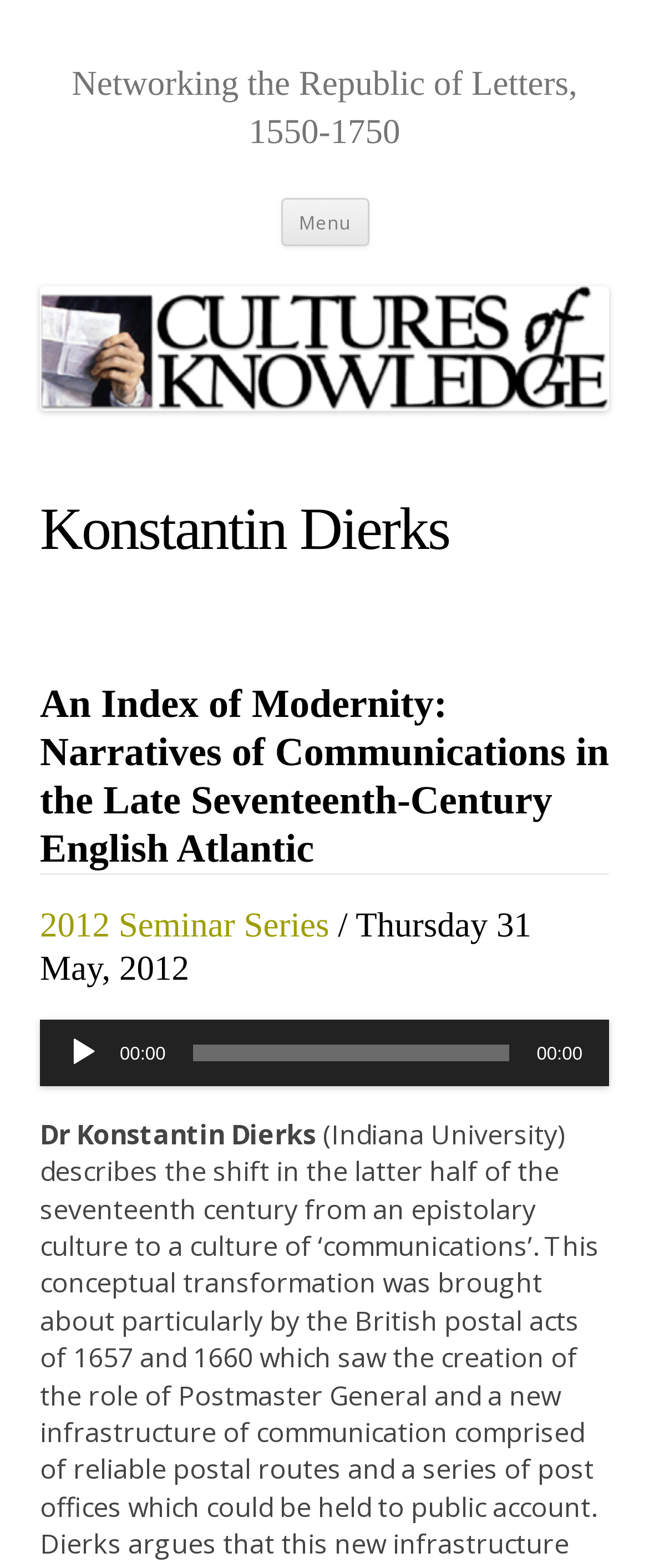Use a single word or phrase to answer the question: 
What is the name of the person mentioned in the webpage?

Konstantin Dierks